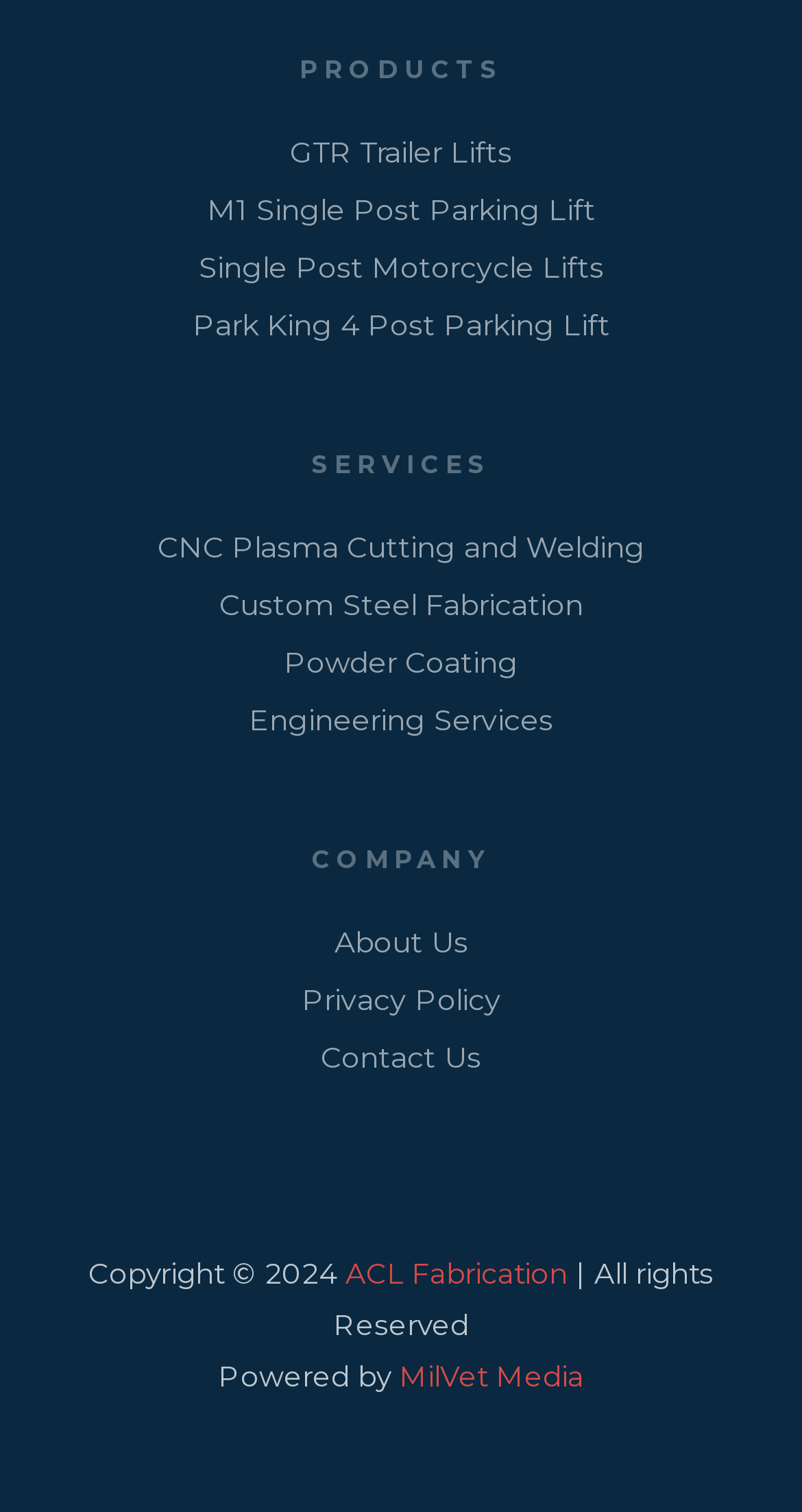Identify the bounding box for the UI element that is described as follows: "M1 Single Post Parking Lift".

[0.051, 0.121, 0.949, 0.156]